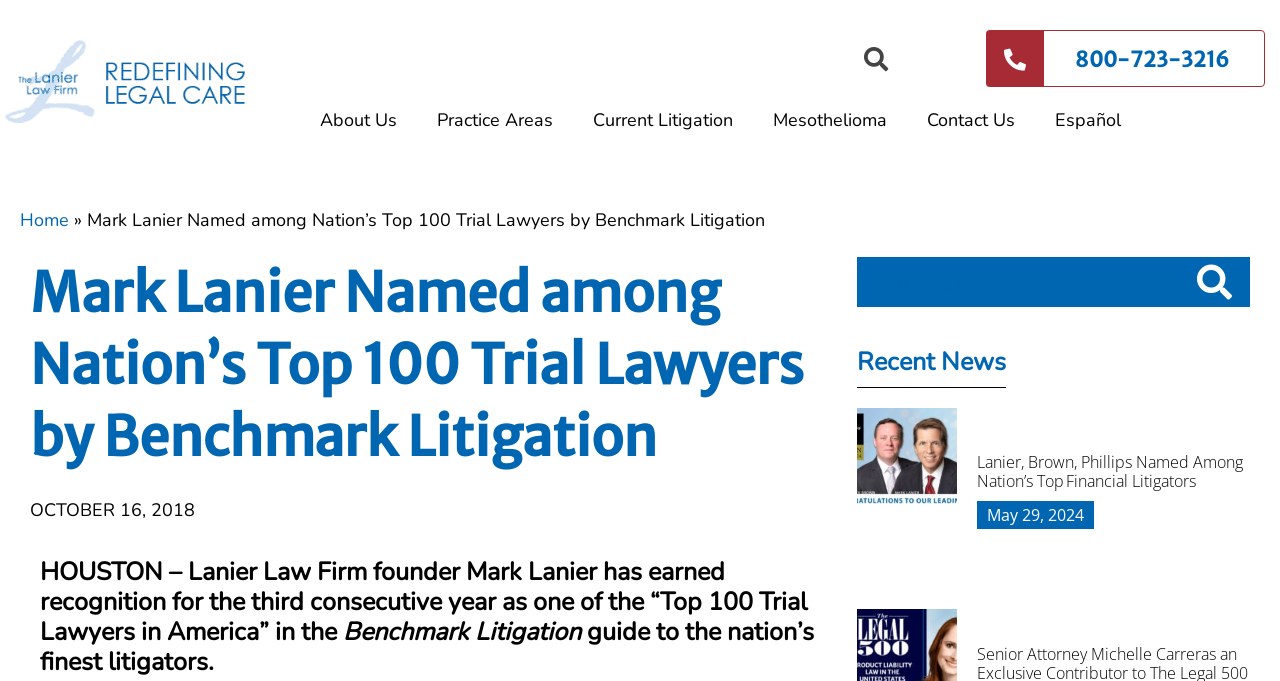Please locate the bounding box coordinates of the region I need to click to follow this instruction: "Search for something".

[0.67, 0.059, 0.699, 0.113]